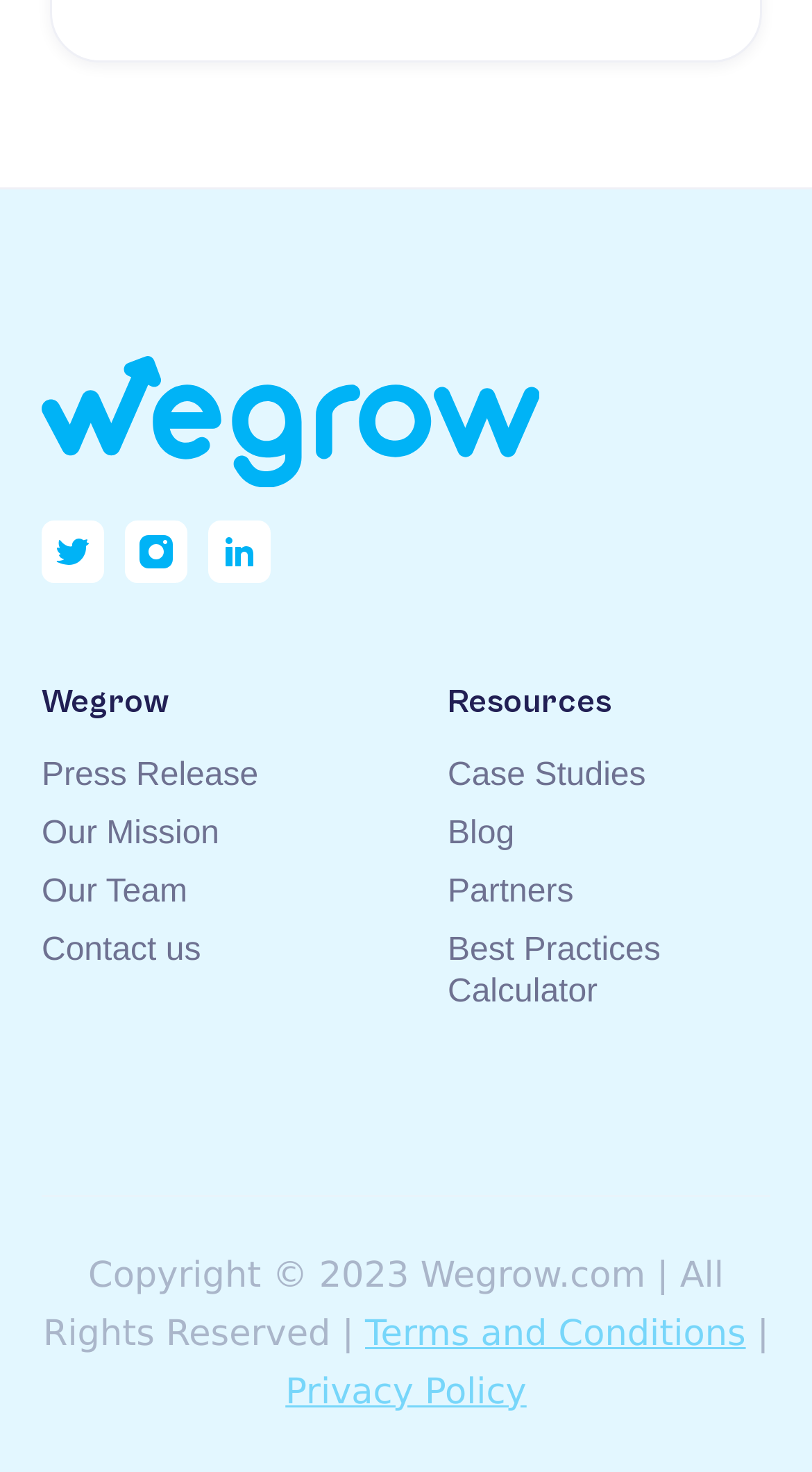How many links are there in the resources section?
Can you provide a detailed and comprehensive answer to the question?

I counted the number of links in the resources section by looking at the links with texts 'Case Studies', 'Blog', 'Partners', 'Best Practices Calculator', and 'Resources'. These links are located on the right side of the webpage.